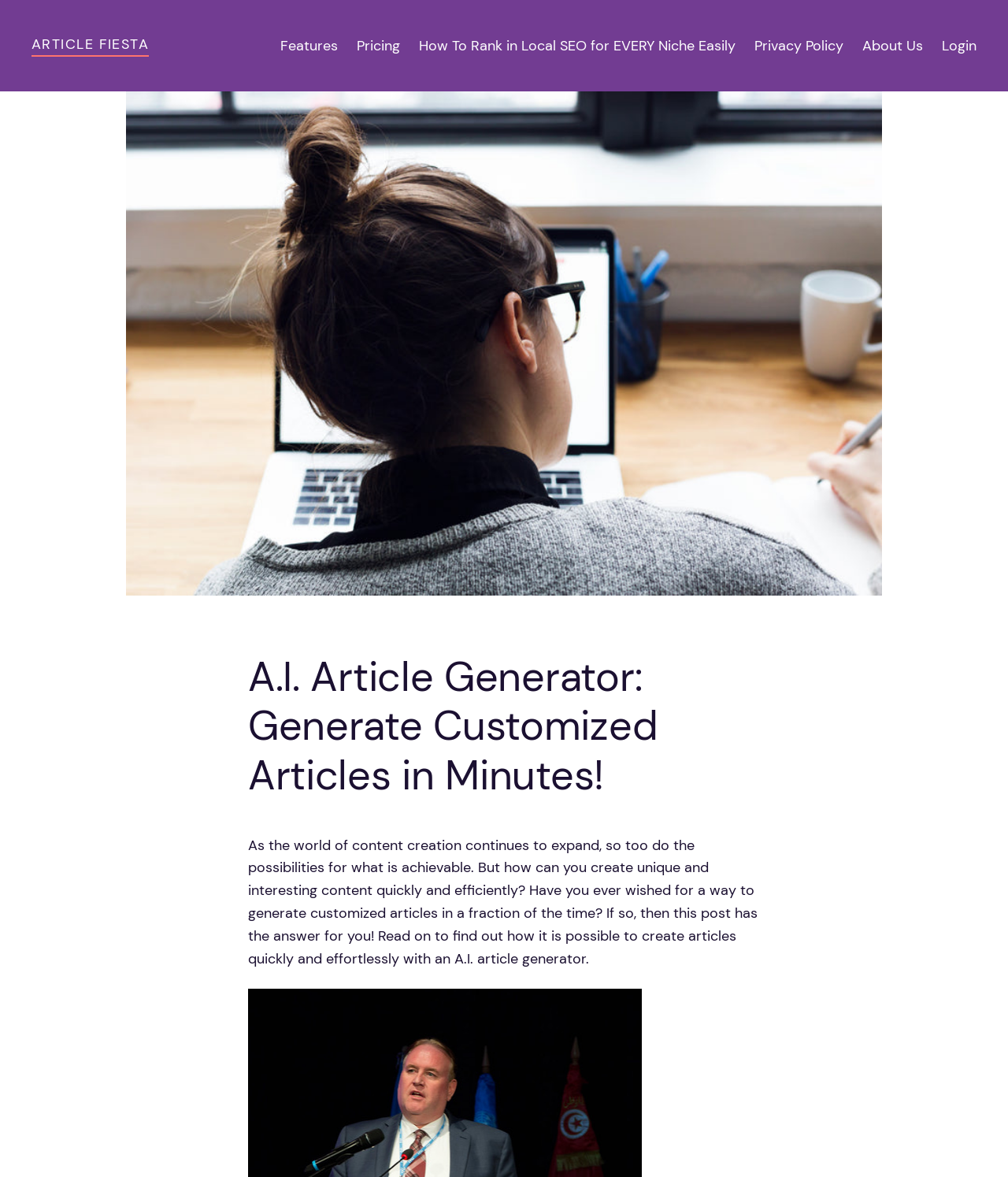Predict the bounding box coordinates for the UI element described as: "Pricing". The coordinates should be four float numbers between 0 and 1, presented as [left, top, right, bottom].

[0.354, 0.029, 0.397, 0.048]